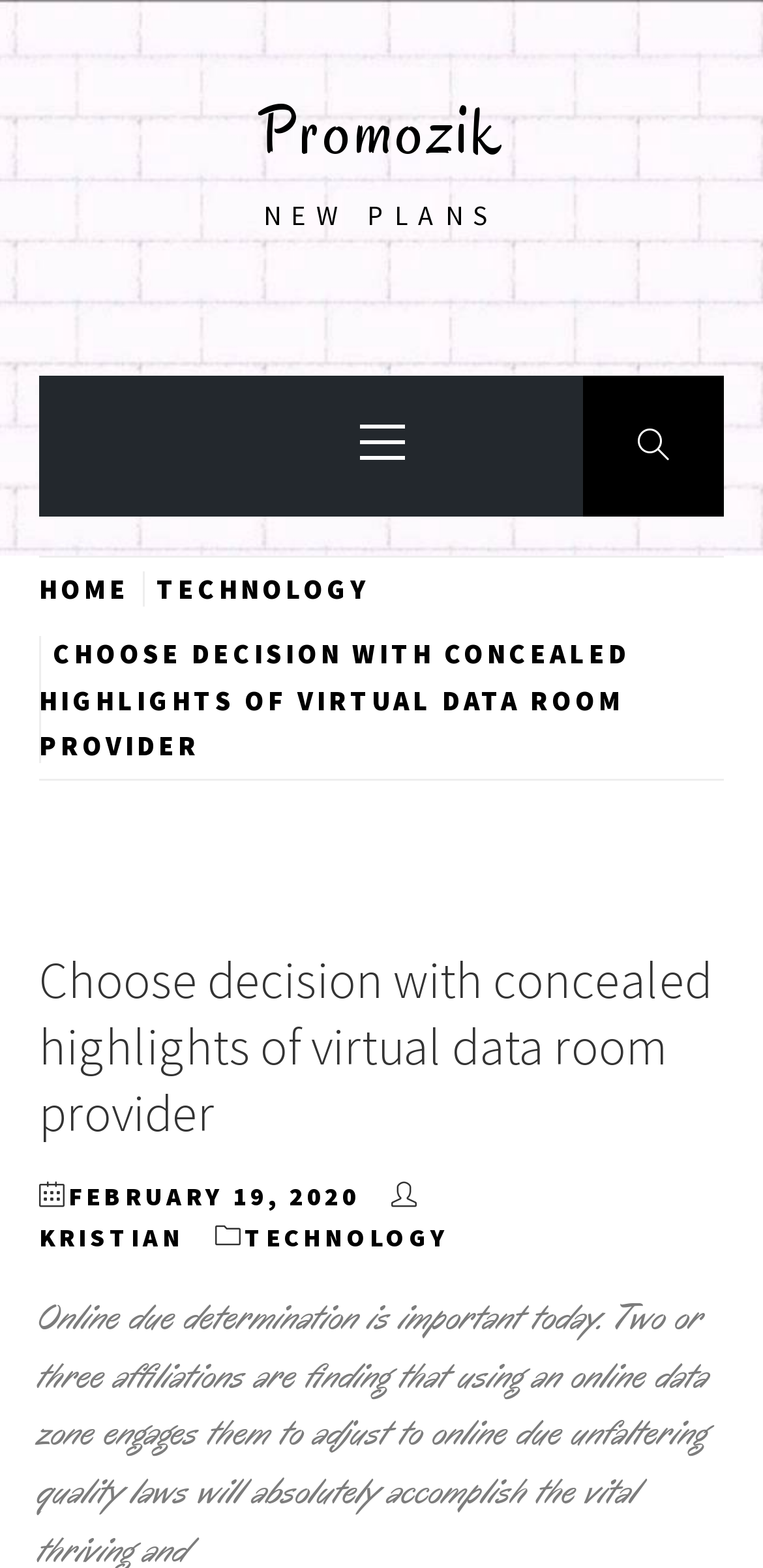Use a single word or phrase to answer this question: 
What type of menu is available on the webpage?

Primary Menu